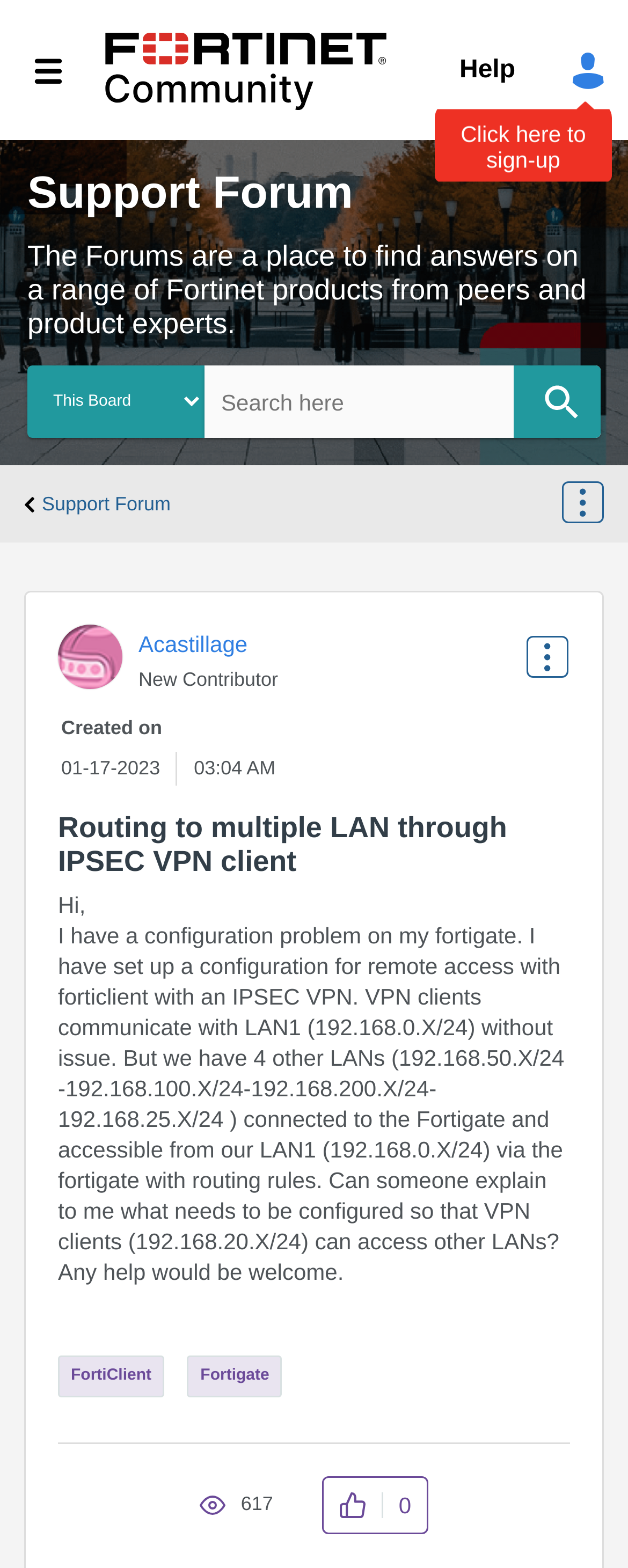Determine the bounding box coordinates for the UI element matching this description: "Support Forum".

[0.038, 0.315, 0.272, 0.329]